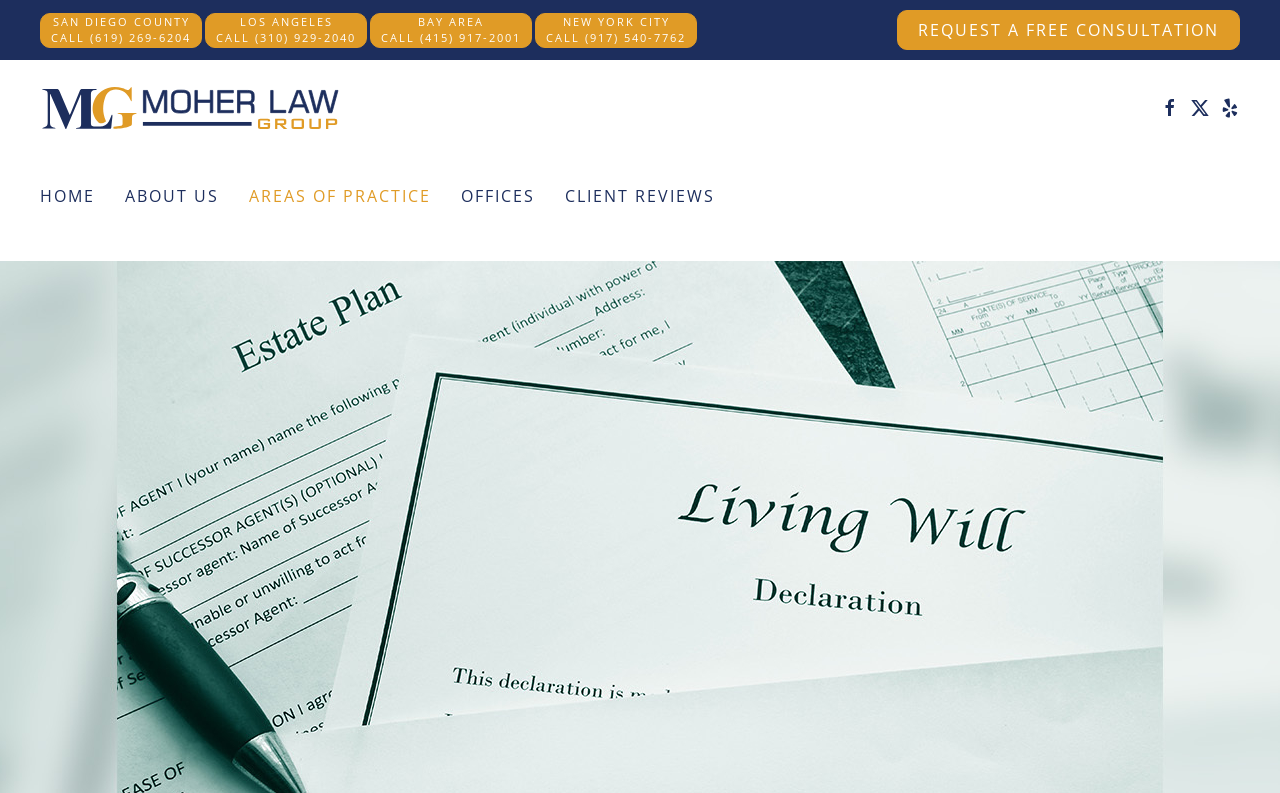Provide the bounding box coordinates for the UI element that is described as: "About Us".

[0.098, 0.197, 0.171, 0.298]